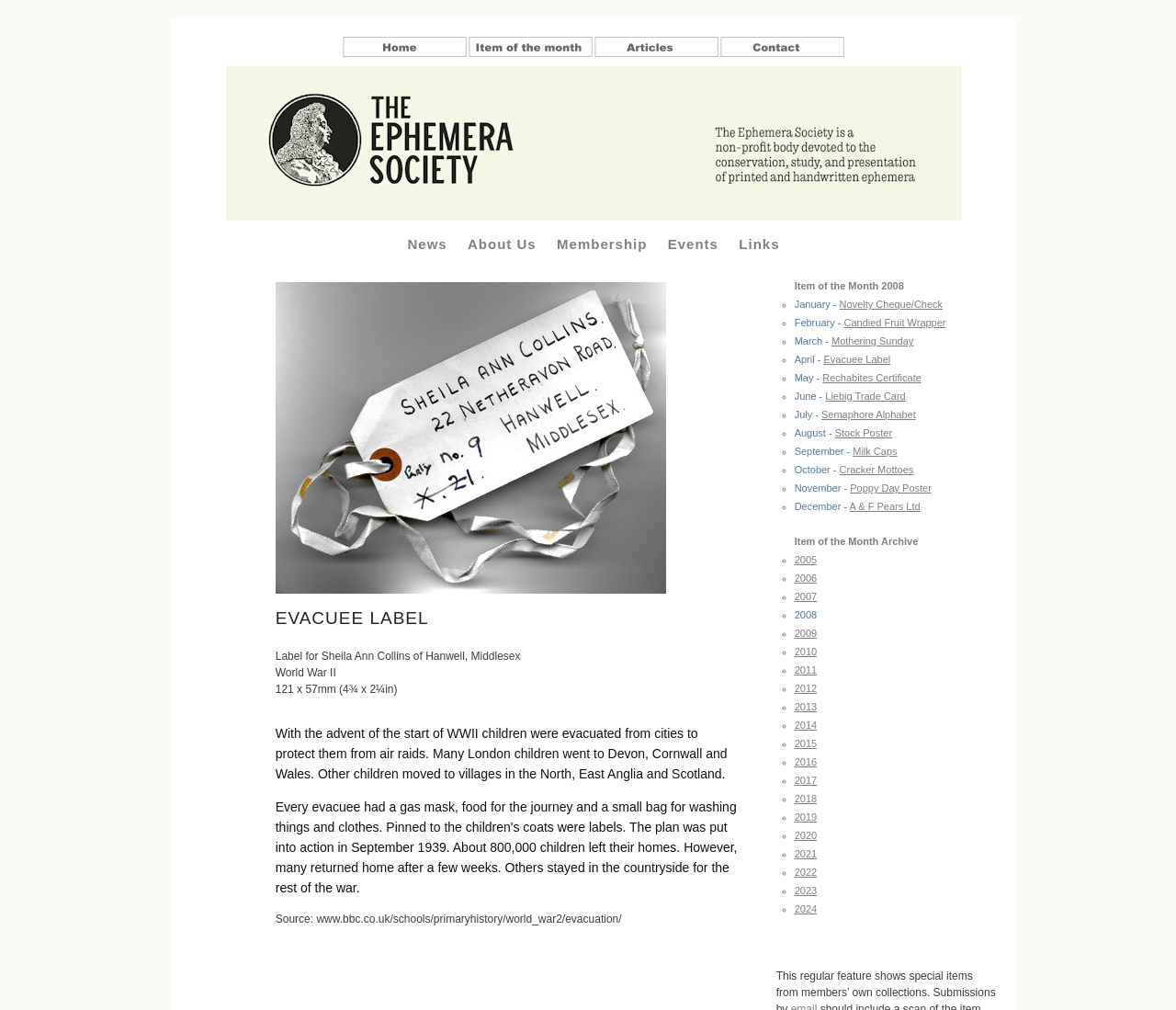Find the bounding box coordinates of the clickable region needed to perform the following instruction: "Explore Articles archive". The coordinates should be provided as four float numbers between 0 and 1, i.e., [left, top, right, bottom].

[0.505, 0.044, 0.612, 0.059]